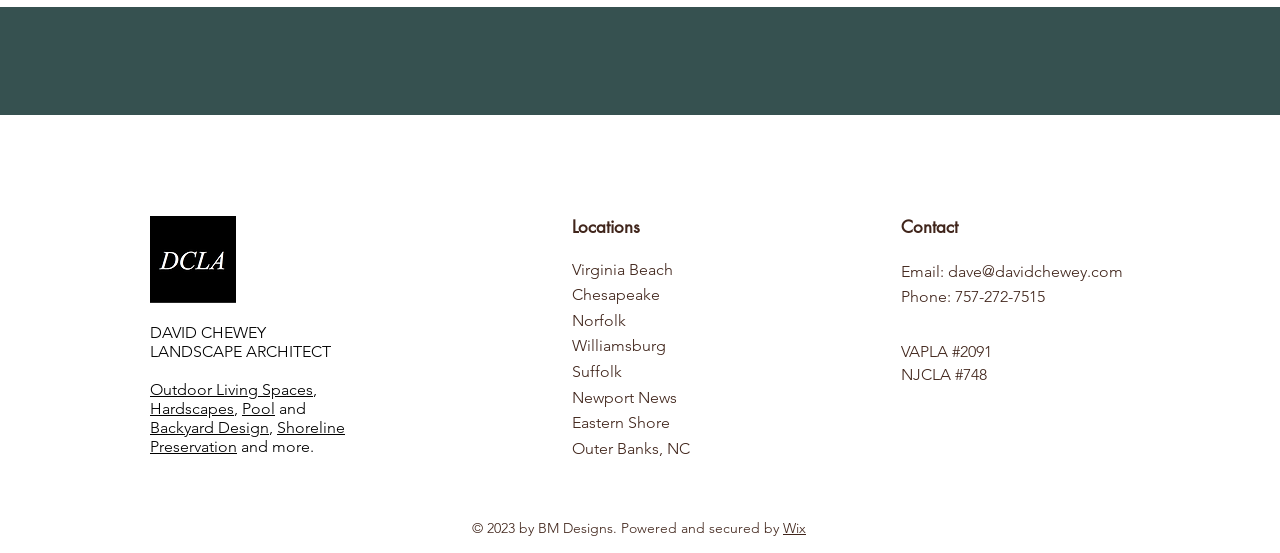Answer the question below with a single word or a brief phrase: 
How can someone contact David Chewey?

Email or Phone